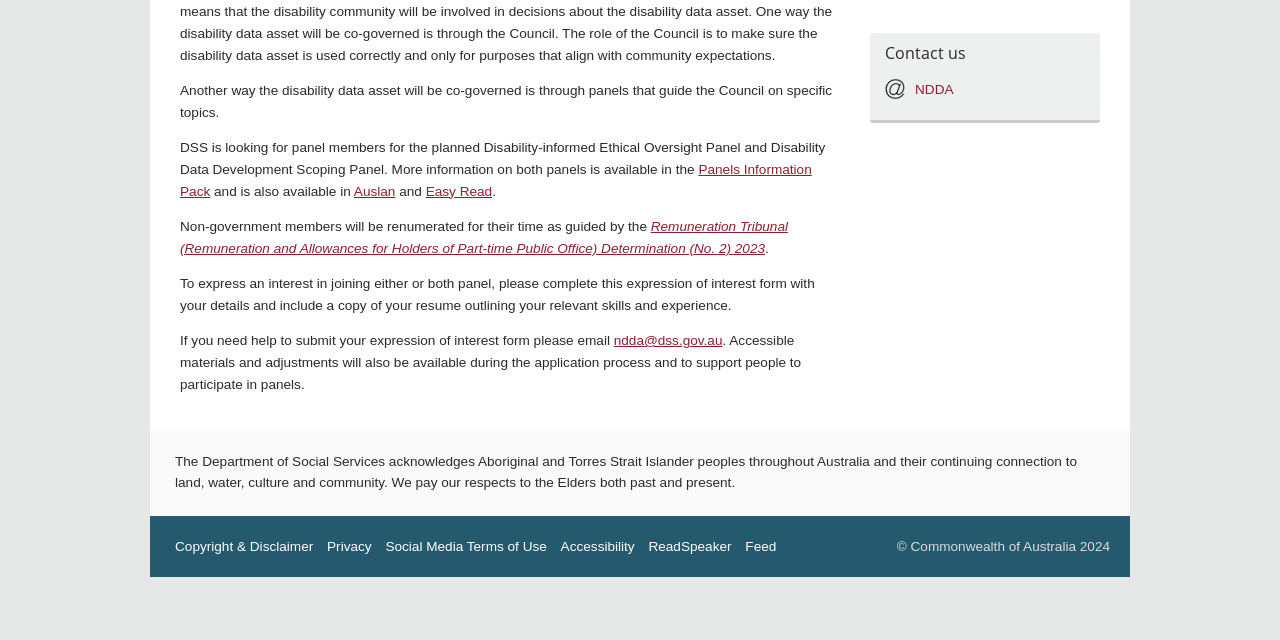Determine the bounding box coordinates for the UI element described. Format the coordinates as (top-left x, top-left y, bottom-right x, bottom-right y) and ensure all values are between 0 and 1. Element description: Social Media Terms of Use

[0.301, 0.842, 0.427, 0.865]